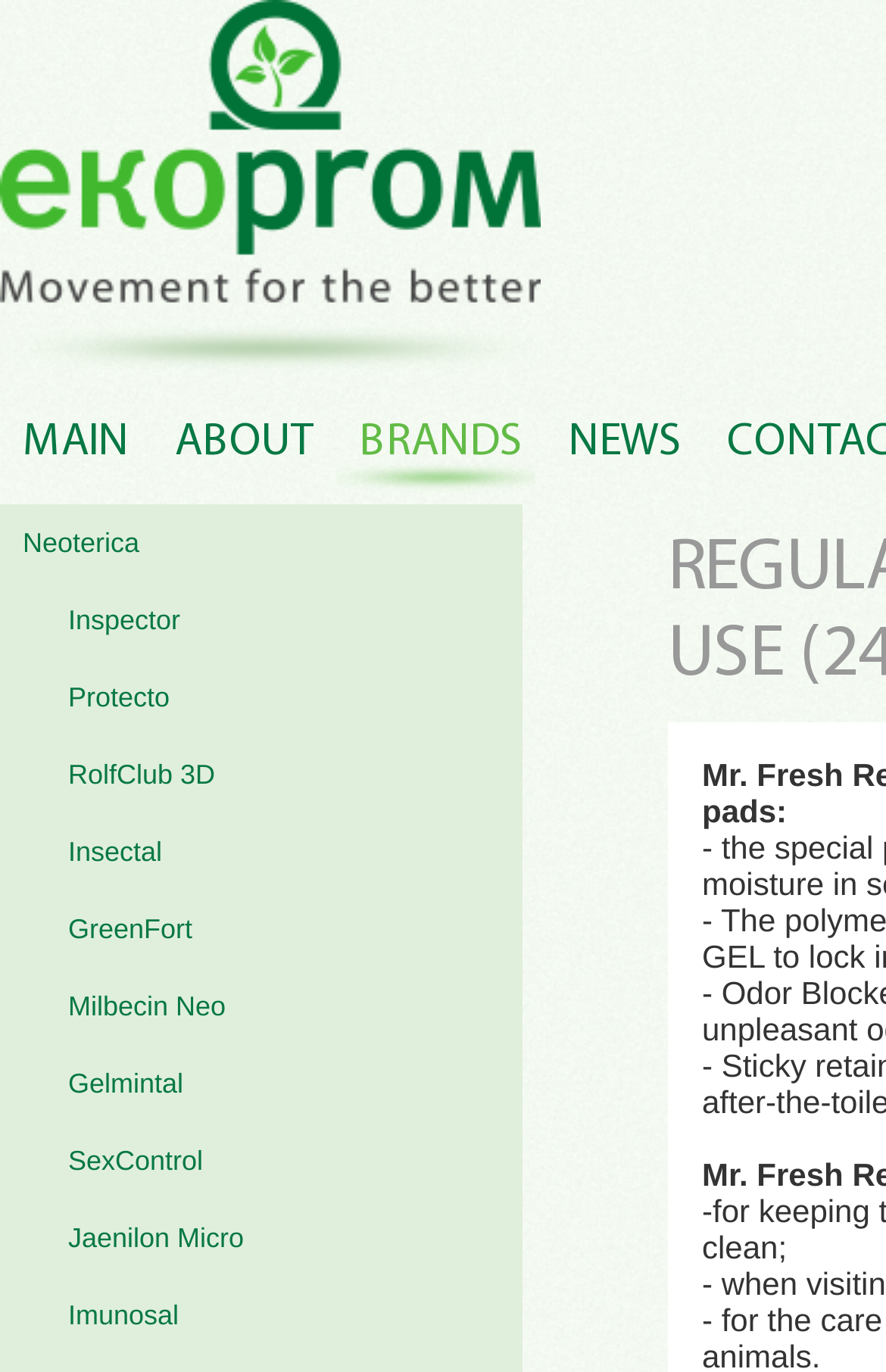Given the element description, predict the bounding box coordinates in the format (top-left x, top-left y, bottom-right x, bottom-right y). Make sure all values are between 0 and 1. Here is the element description: Gelmintal

[0.051, 0.762, 0.641, 0.818]